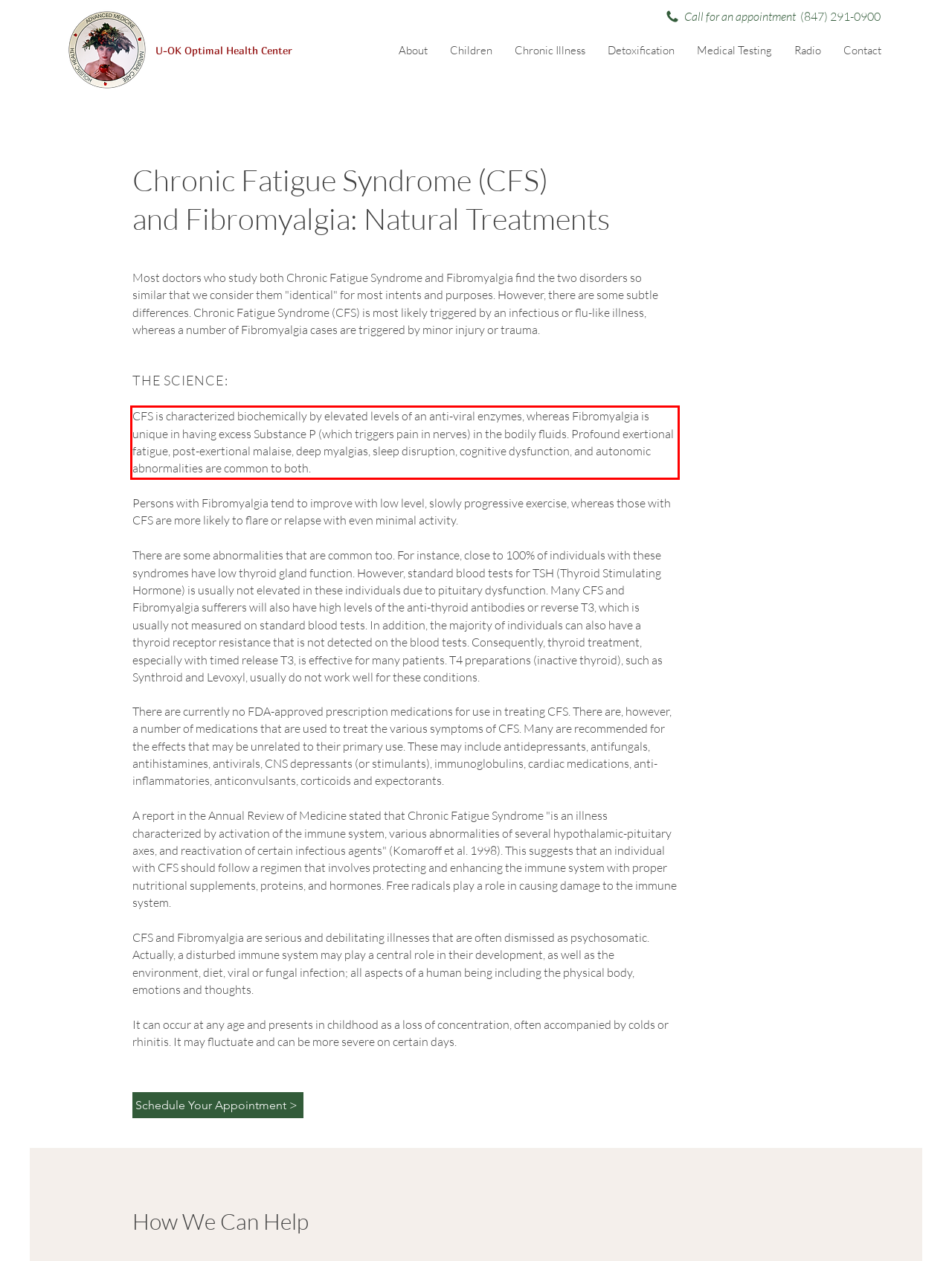Identify the red bounding box in the webpage screenshot and perform OCR to generate the text content enclosed.

CFS is characterized biochemically by elevated levels of an anti-viral enzymes, whereas Fibromyalgia is unique in having excess Substance P (which triggers pain in nerves) in the bodily fluids. Profound exertional fatigue, post-exertional malaise, deep myalgias, sleep disruption, cognitive dysfunction, and autonomic abnormalities are common to both.